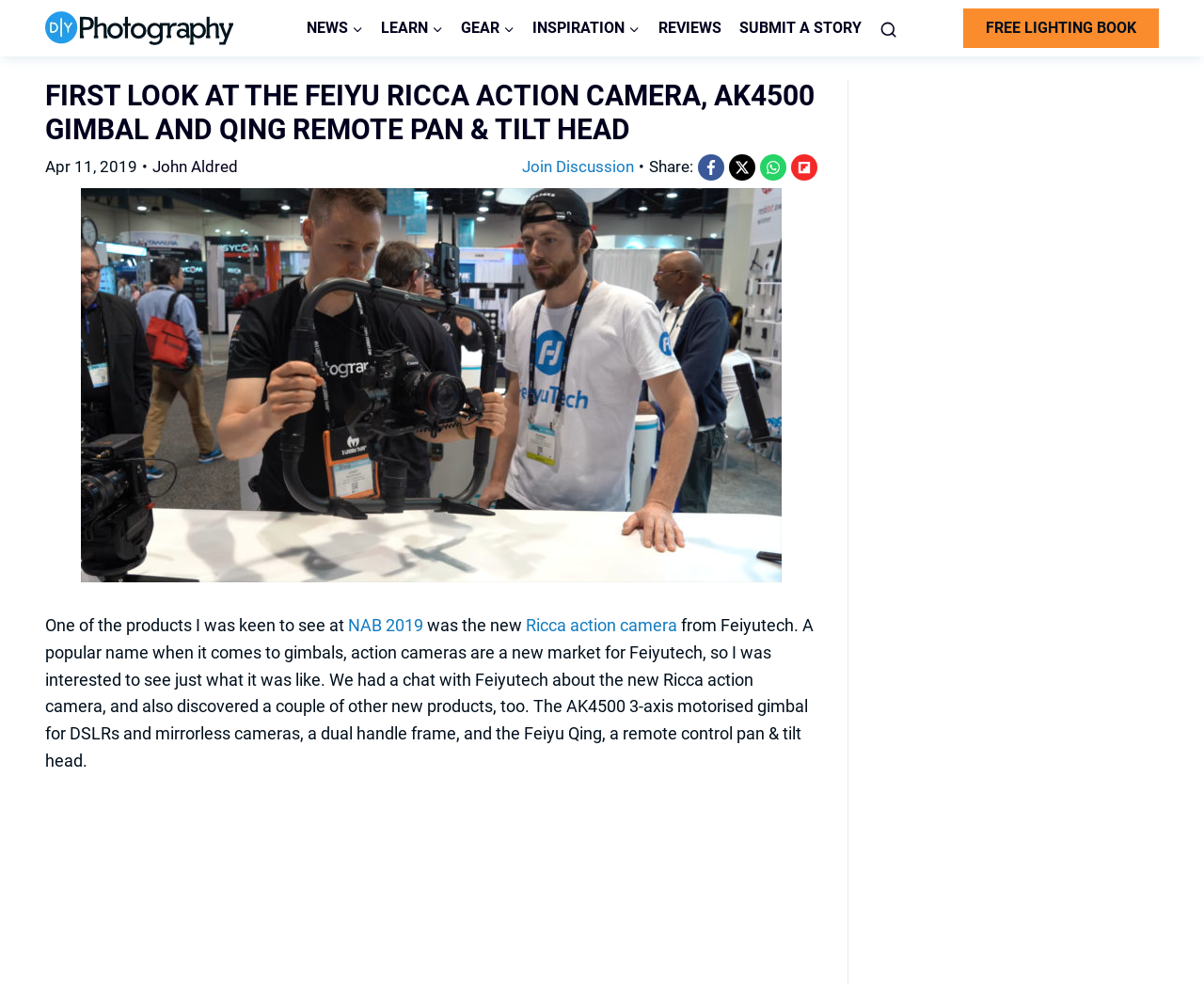Provide the bounding box coordinates in the format (top-left x, top-left y, bottom-right x, bottom-right y). All values are floating point numbers between 0 and 1. Determine the bounding box coordinate of the UI element described as: About Us

None